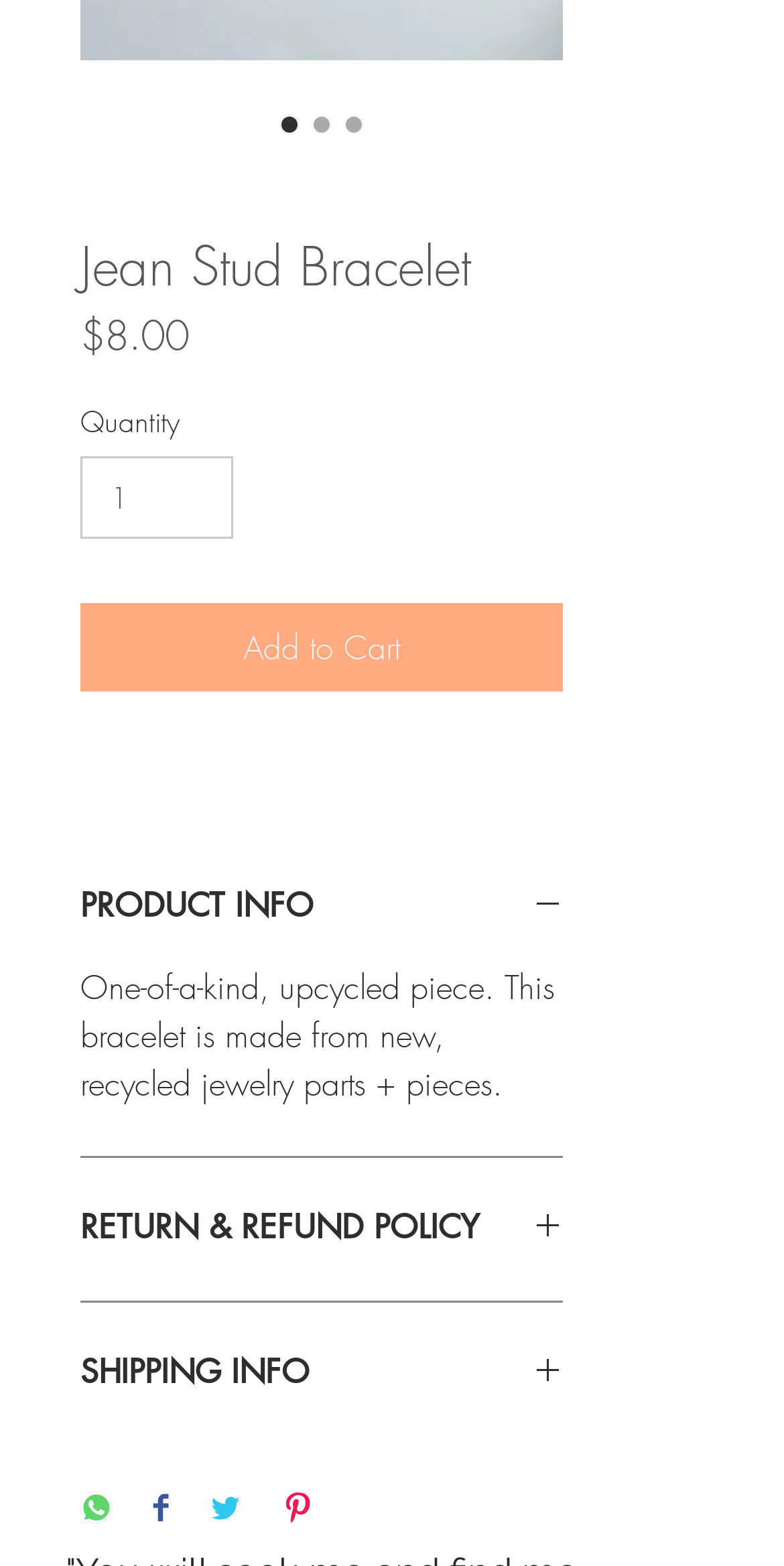Find the bounding box coordinates for the UI element that matches this description: "PRODUCT INFO".

[0.103, 0.565, 0.718, 0.594]